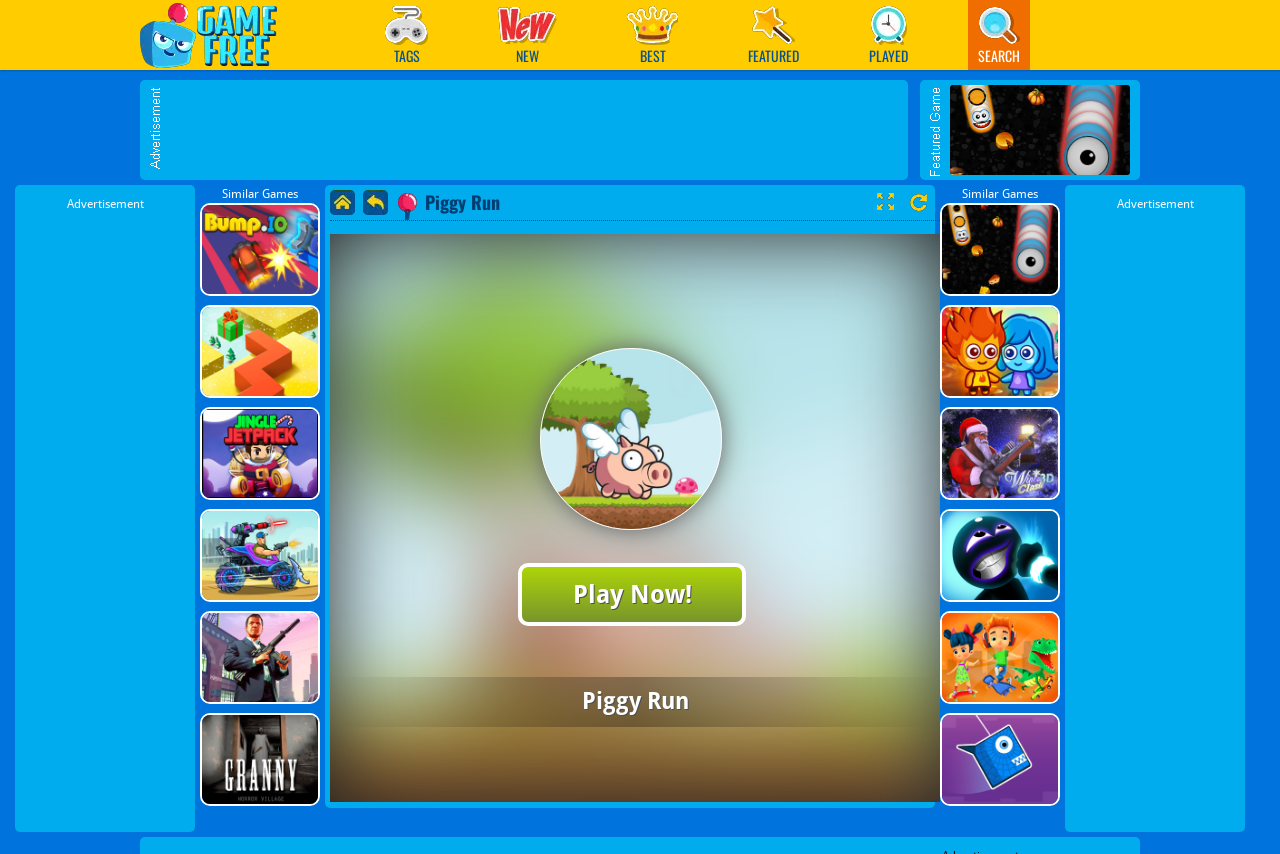Give a one-word or short-phrase answer to the following question: 
What is the name of the game?

Piggy Run